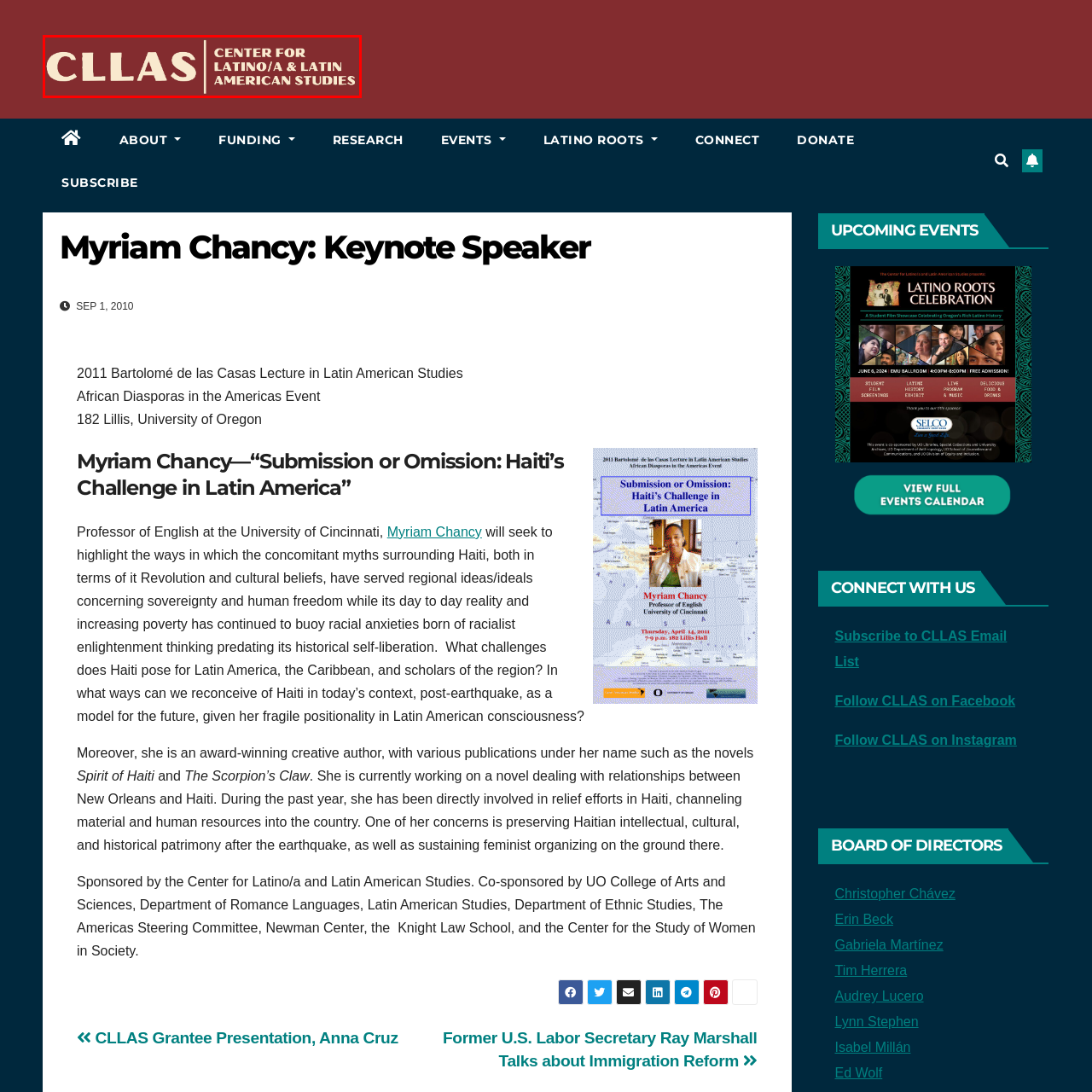Direct your attention to the zone enclosed by the orange box, What is the color of the letters in the CLLAS acronym? 
Give your response in a single word or phrase.

cream-colored